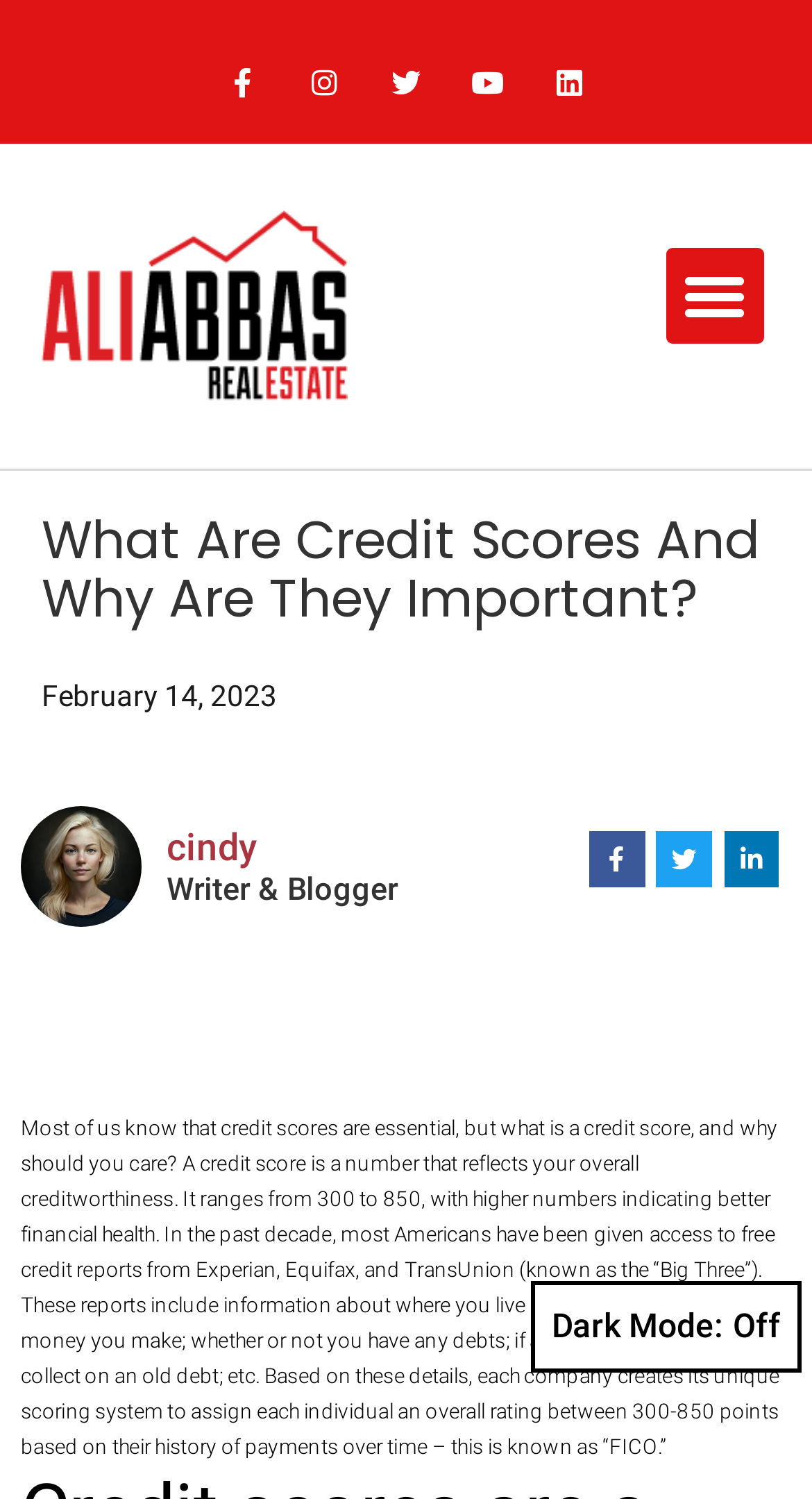Give a one-word or one-phrase response to the question: 
What is the range of credit scores?

300 to 850